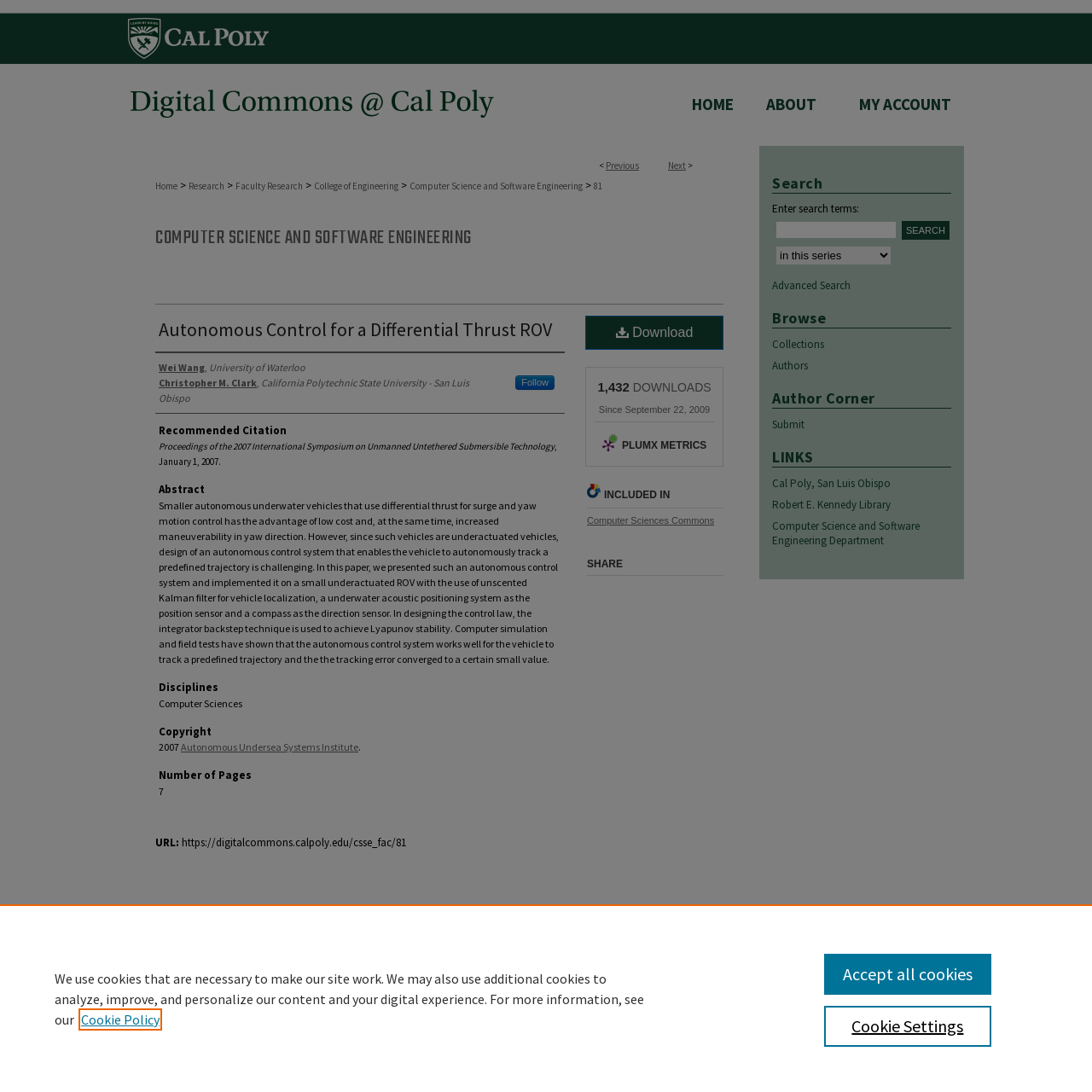Please find the bounding box for the following UI element description. Provide the coordinates in (top-left x, top-left y, bottom-right x, bottom-right y) format, with values between 0 and 1: Computer Science and Software Engineering

[0.375, 0.165, 0.534, 0.176]